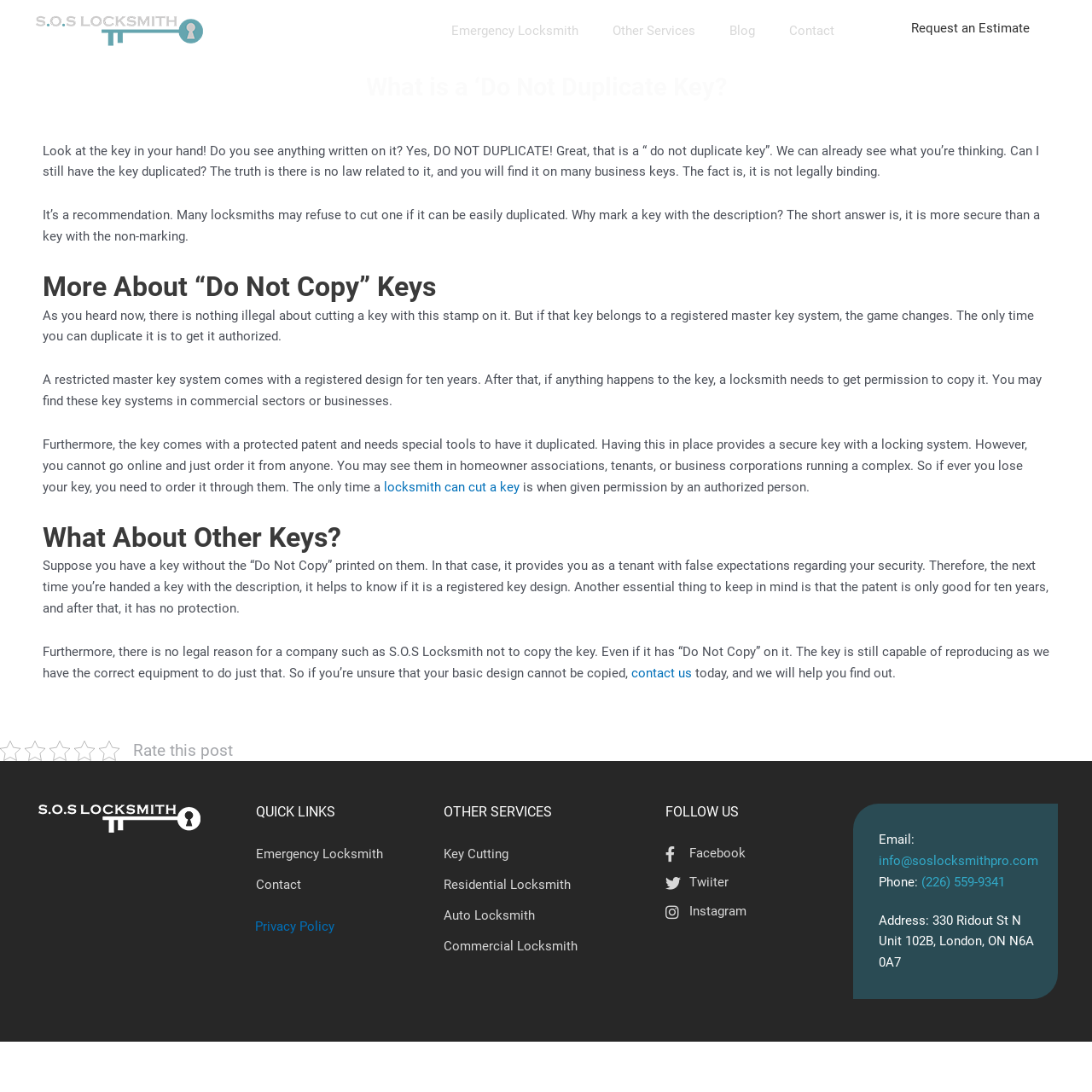Pinpoint the bounding box coordinates of the element you need to click to execute the following instruction: "Email S.O.S Locksmith at info@soslocksmithpro.com". The bounding box should be represented by four float numbers between 0 and 1, in the format [left, top, right, bottom].

[0.805, 0.781, 0.951, 0.795]